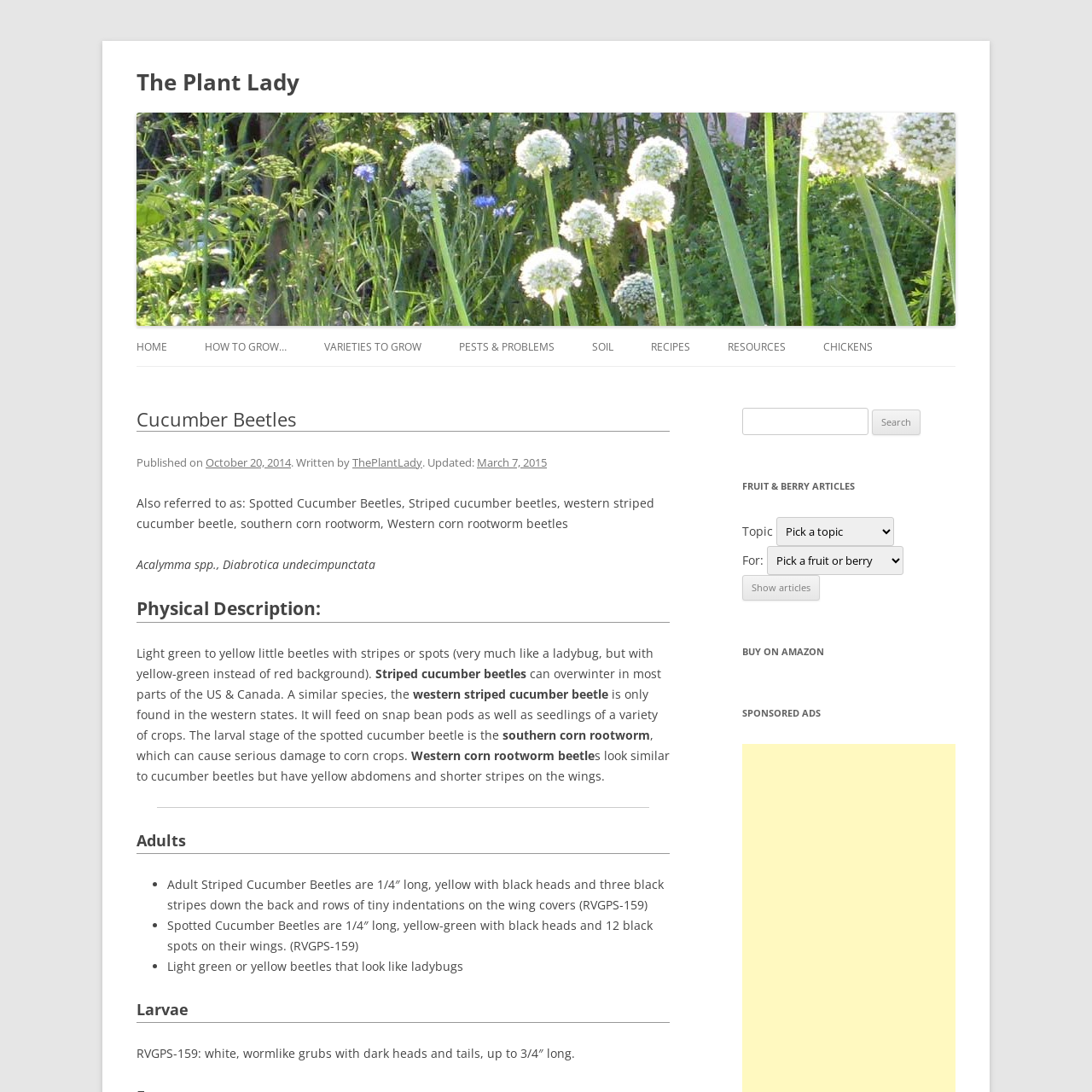What is the physical description of the cucumber beetles?
Can you give a detailed and elaborate answer to the question?

I found the answer by reading the static text element with the heading 'Physical Description:' and the subsequent text describing the beetles as 'Light green to yellow little beetles with stripes or spots'.